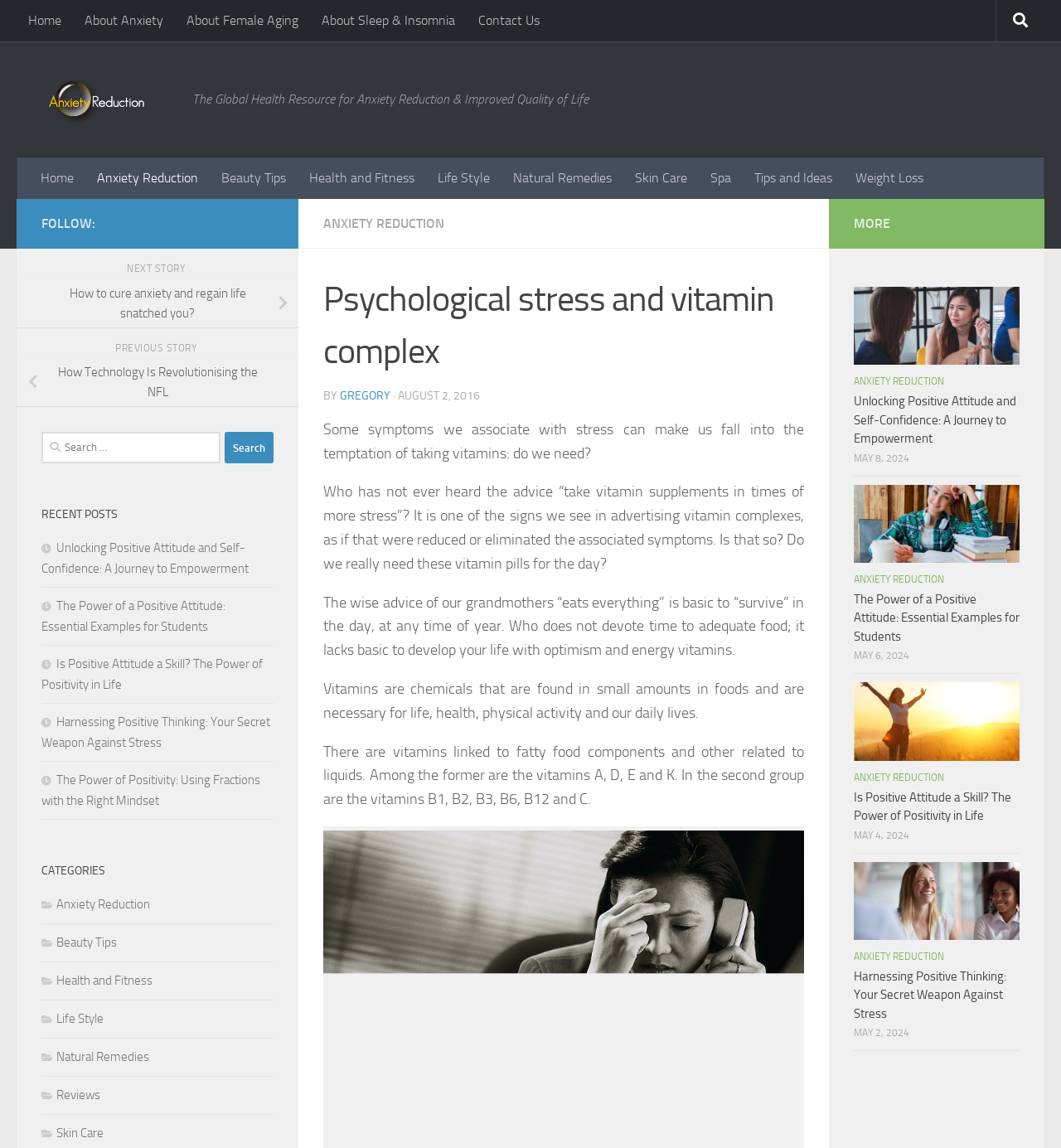Determine the bounding box of the UI element mentioned here: "Home". The coordinates must be in the format [left, top, right, bottom] with values ranging from 0 to 1.

[0.027, 0.137, 0.08, 0.173]